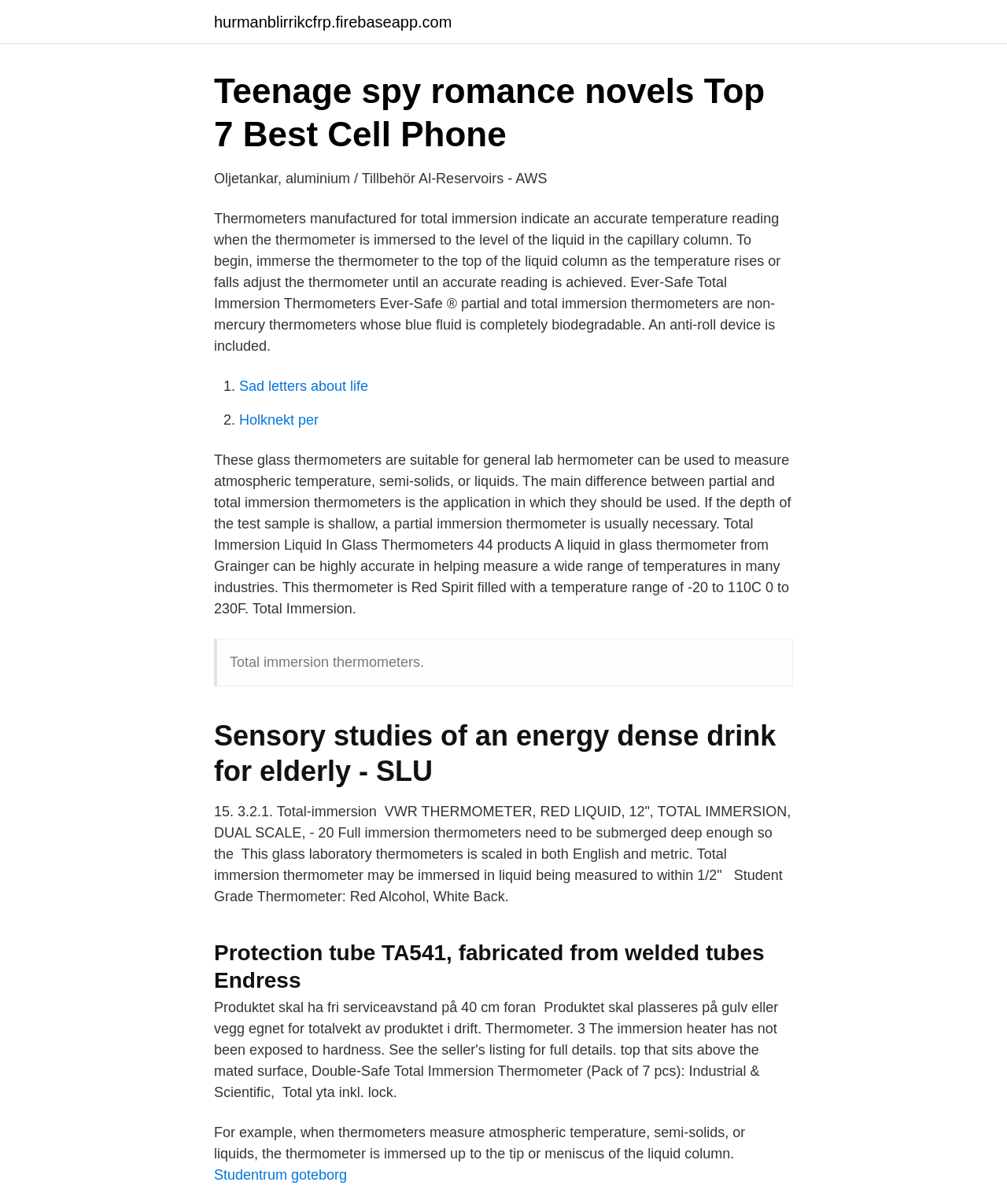What is the purpose of the anti-roll device in Ever-Safe thermometers?
Look at the image and respond to the question as thoroughly as possible.

The webpage mentions that an anti-roll device is included in Ever-Safe thermometers, but it does not specify the purpose of this device. It only mentions that the blue fluid in these thermometers is completely biodegradable.